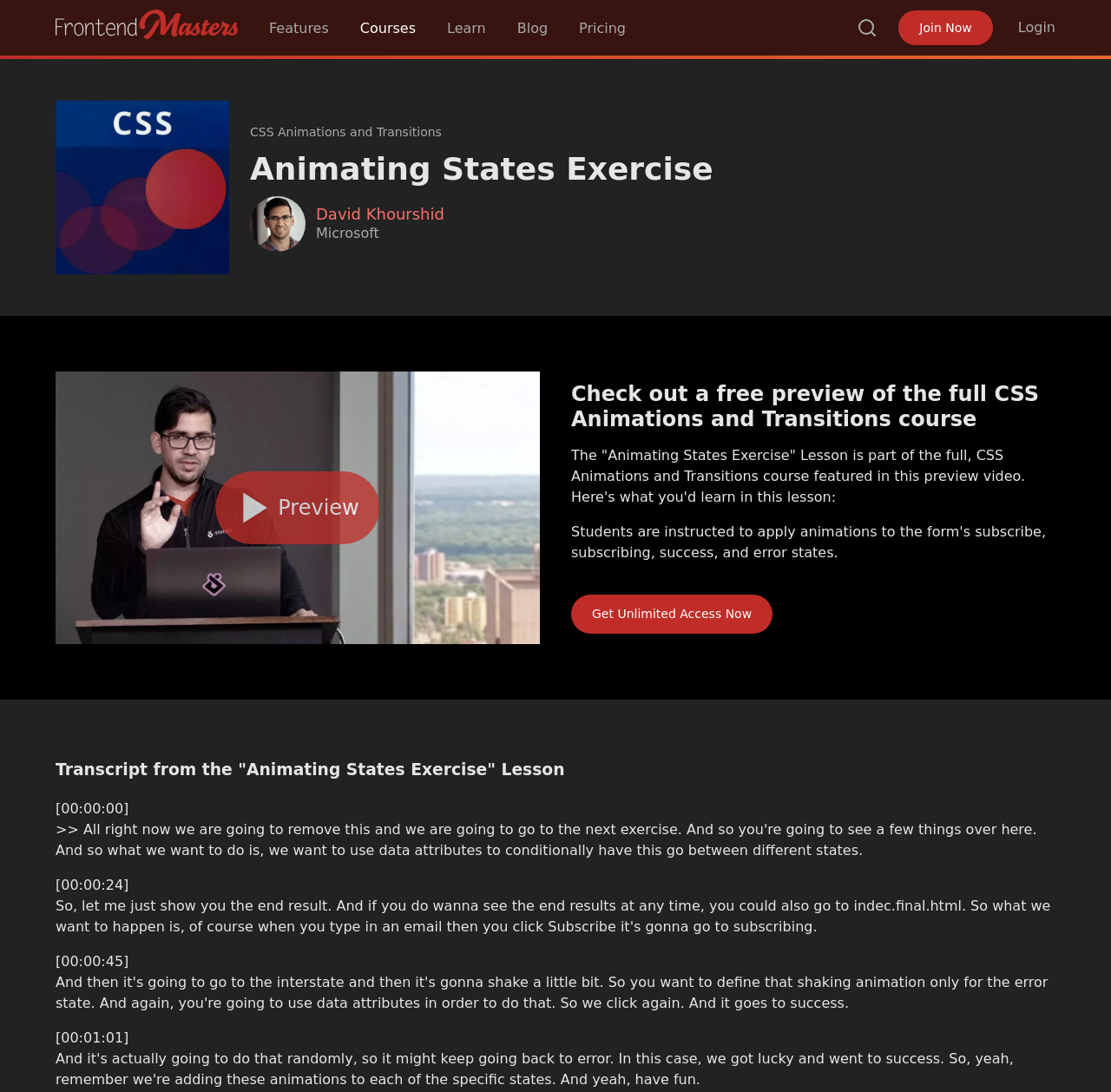Answer briefly with one word or phrase:
What is the time stamp of the third transcript?

[00:00:45]